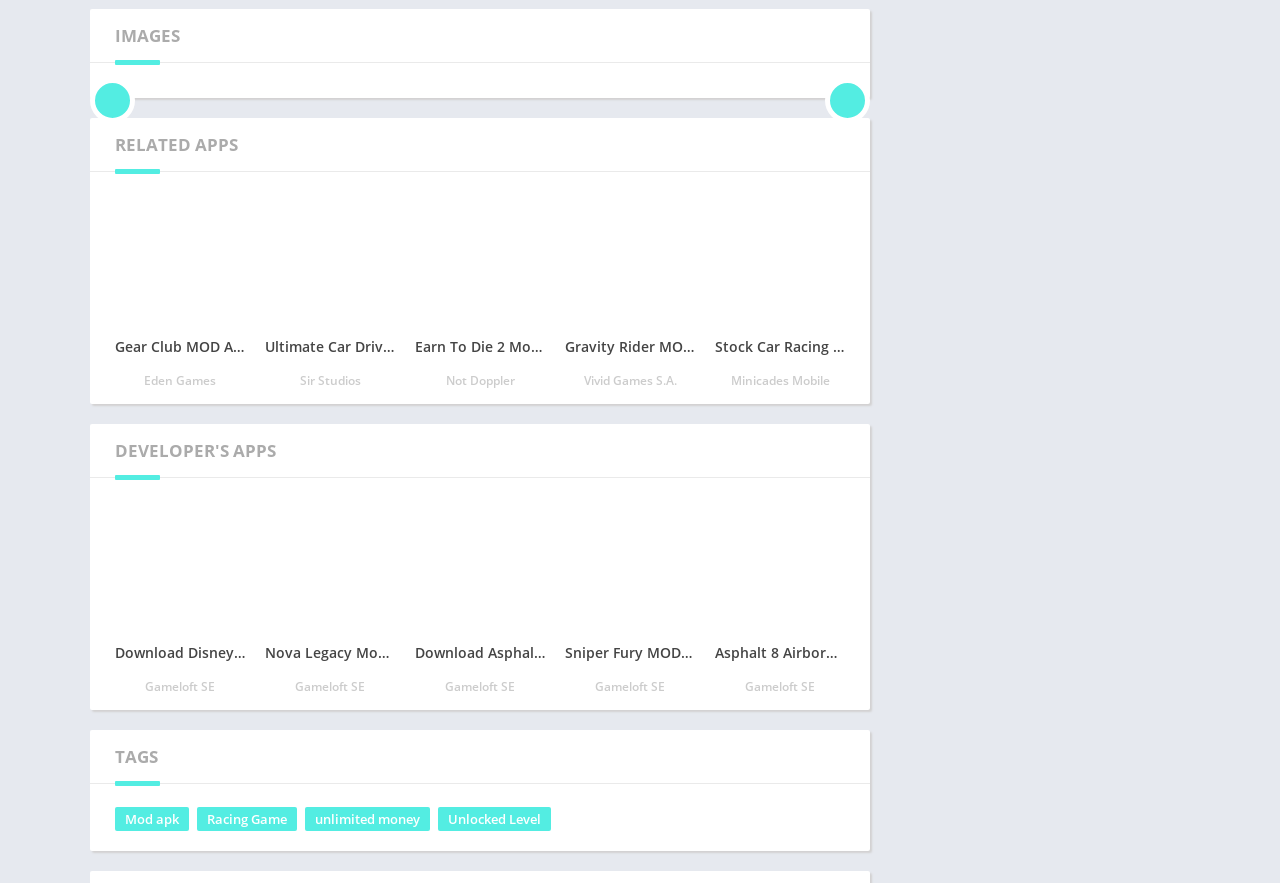What type of apps are listed on this webpage?
Provide a well-explained and detailed answer to the question.

Based on the webpage content, it appears that the webpage lists various mod APKs for different games and apps, such as racing games, simulation games, and more. The links and images on the webpage suggest that users can download these mod APKs, which may offer unlimited money, unlocked levels, or other features.